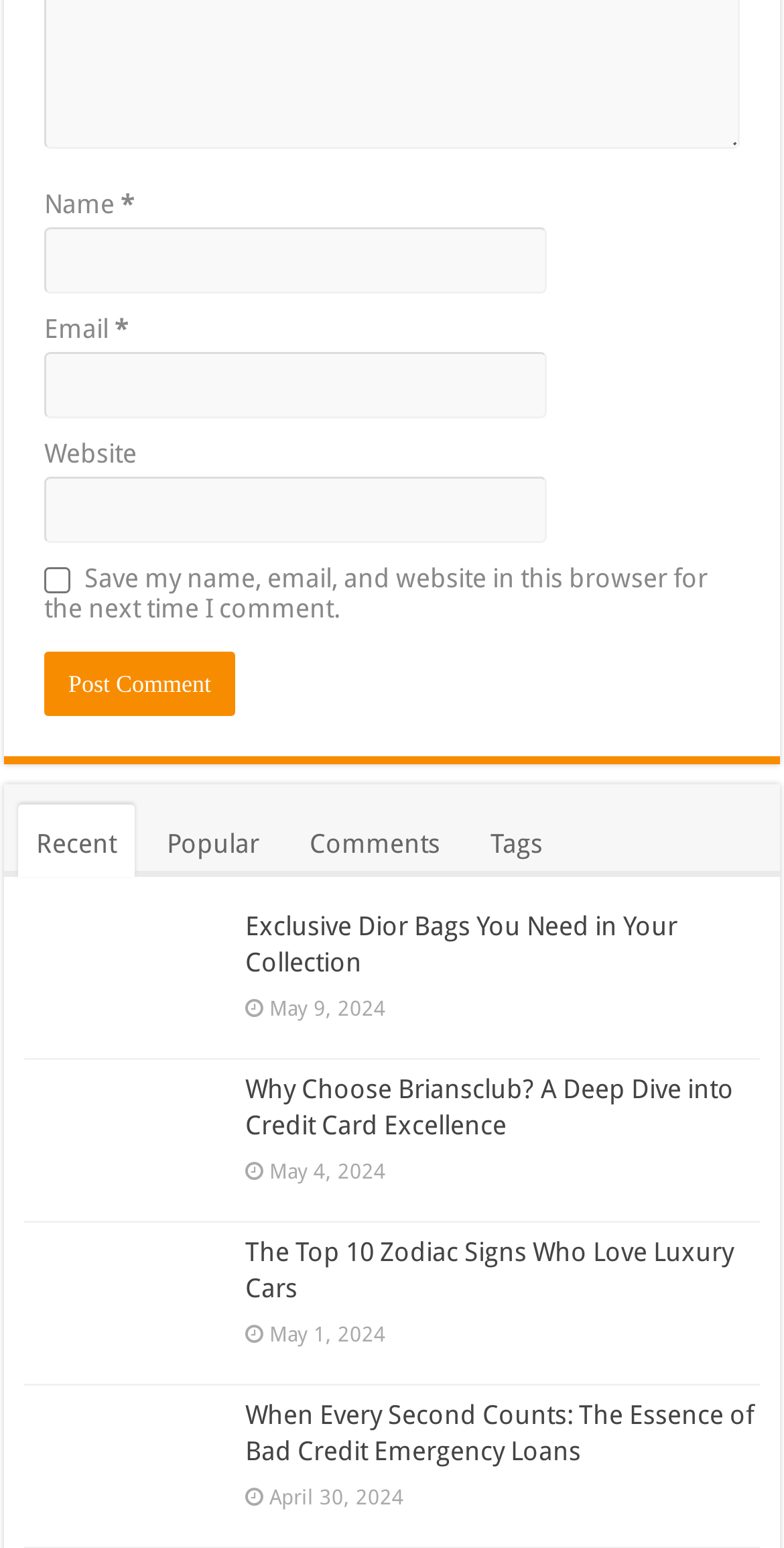What is the purpose of the checkbox?
Please provide a comprehensive answer based on the visual information in the image.

I read the text next to the checkbox which says 'Save my name, email, and website in this browser for the next time I comment.' So, the purpose of the checkbox is to save the commenter's information for future comments.